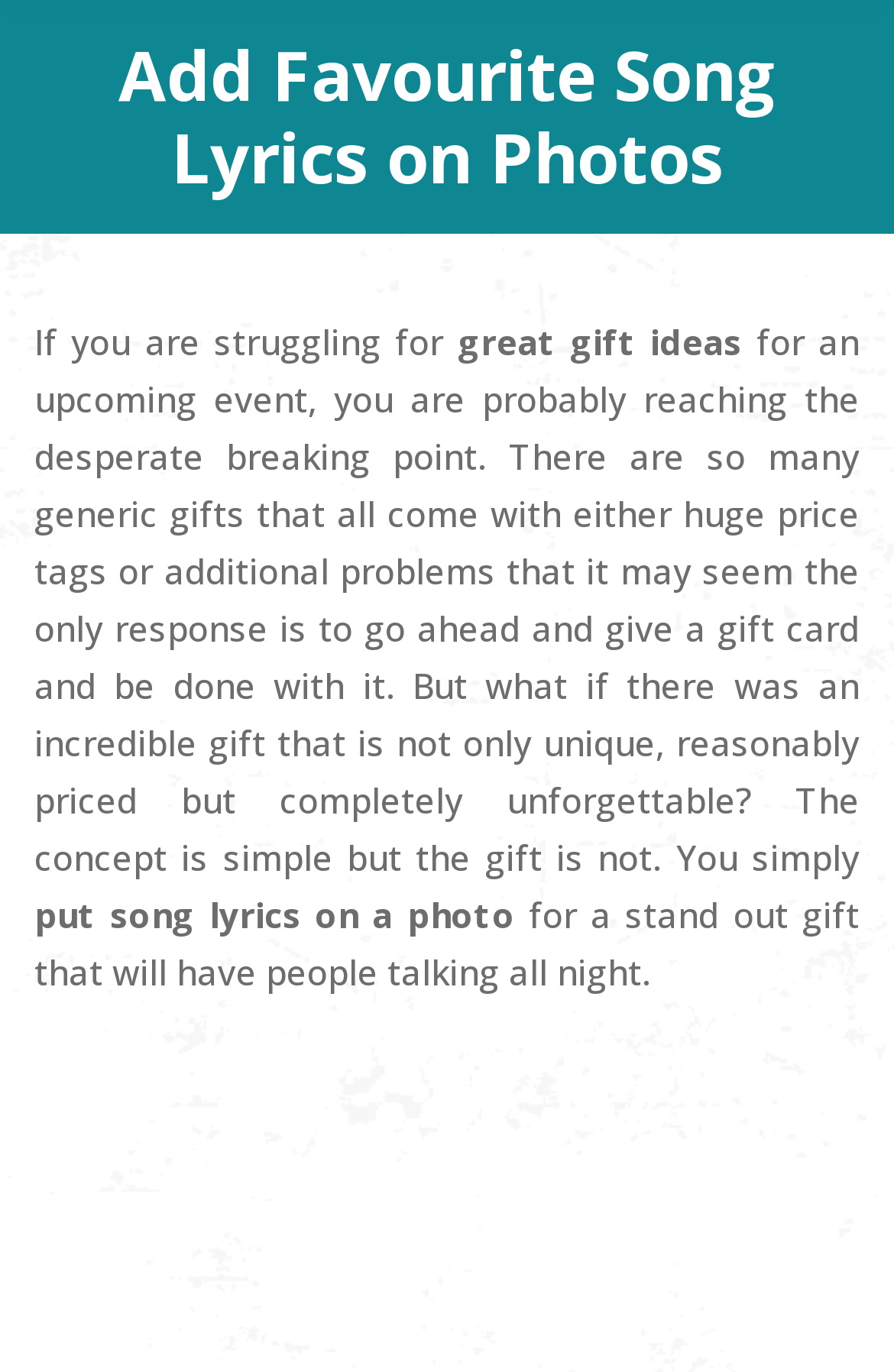Elaborate on the information and visuals displayed on the webpage.

The webpage is about creating a unique and memorable gift by putting song lyrics on a photo. At the top of the page, there is a heading that reads "Add Favourite Song Lyrics on Photos". Below the heading, there is a paragraph of text that discusses the struggle of finding great gift ideas and introduces the concept of putting song lyrics on a photo as a unique and unforgettable gift. The text is divided into several sections, with some phrases highlighted, such as "great gift ideas" and "put song lyrics on a photo". The paragraph is positioned near the top of the page, taking up about half of the vertical space.